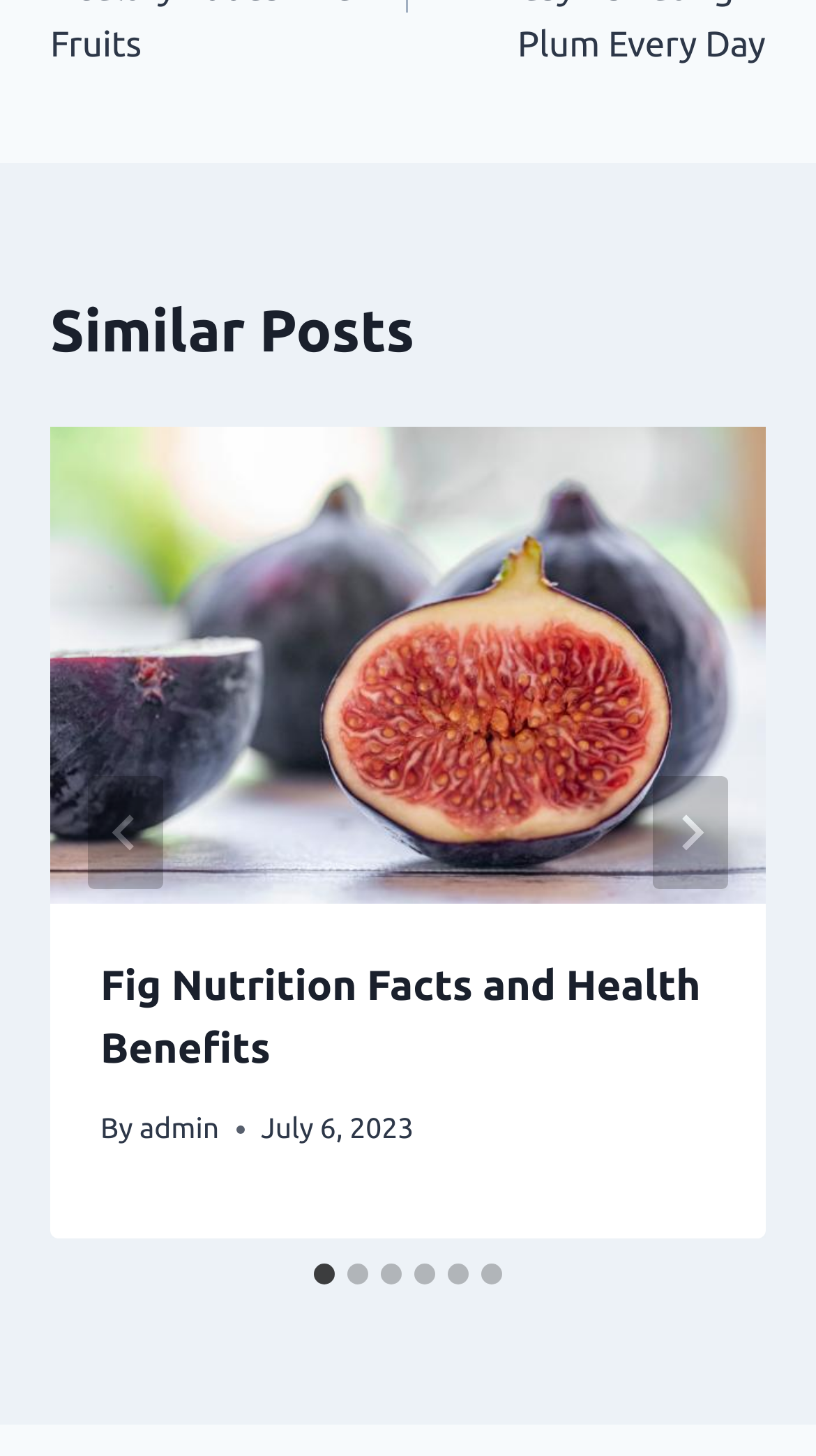Could you locate the bounding box coordinates for the section that should be clicked to accomplish this task: "Read post by admin".

[0.171, 0.763, 0.269, 0.786]